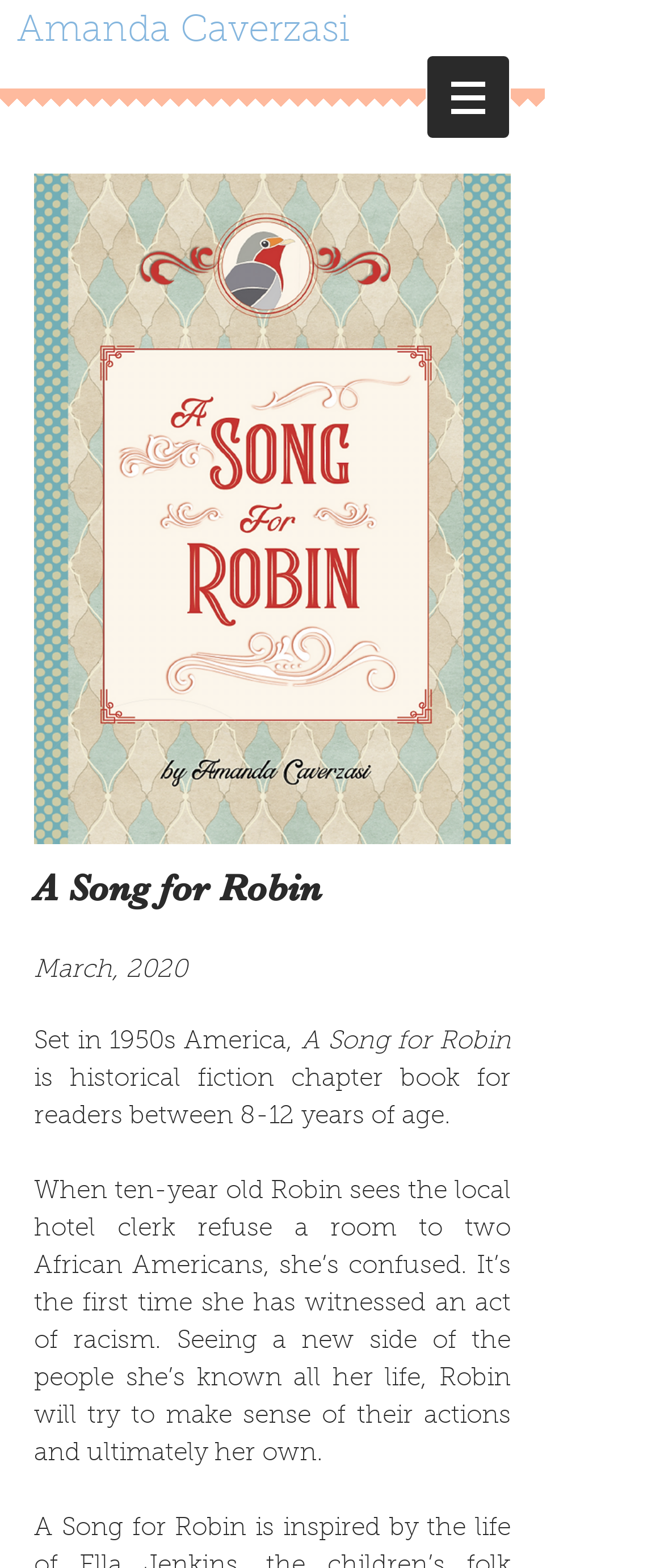Generate a detailed explanation of the webpage's features and information.

The webpage is about Mandy Caverzasi's stories, specifically featuring a book titled "A Song for Robin". At the top, there is a heading with the author's name, Amanda Caverzasi. Below the heading, there is a navigation menu labeled "Site" with a button that has a popup menu, accompanied by a small image. 

To the left of the navigation menu, there is a large image of the book cover, "Song for RObin Book Cover.png", which takes up most of the top half of the page. Below the book cover, there are several lines of text that describe the book. The title "A Song for Robin" is mentioned twice, with the publication date "March, 2020" and a brief summary of the book's plot. The summary explains that the book is a historical fiction chapter book for readers between 8-12 years old, and it tells the story of a 10-year-old girl named Robin who witnesses an act of racism and tries to make sense of it.